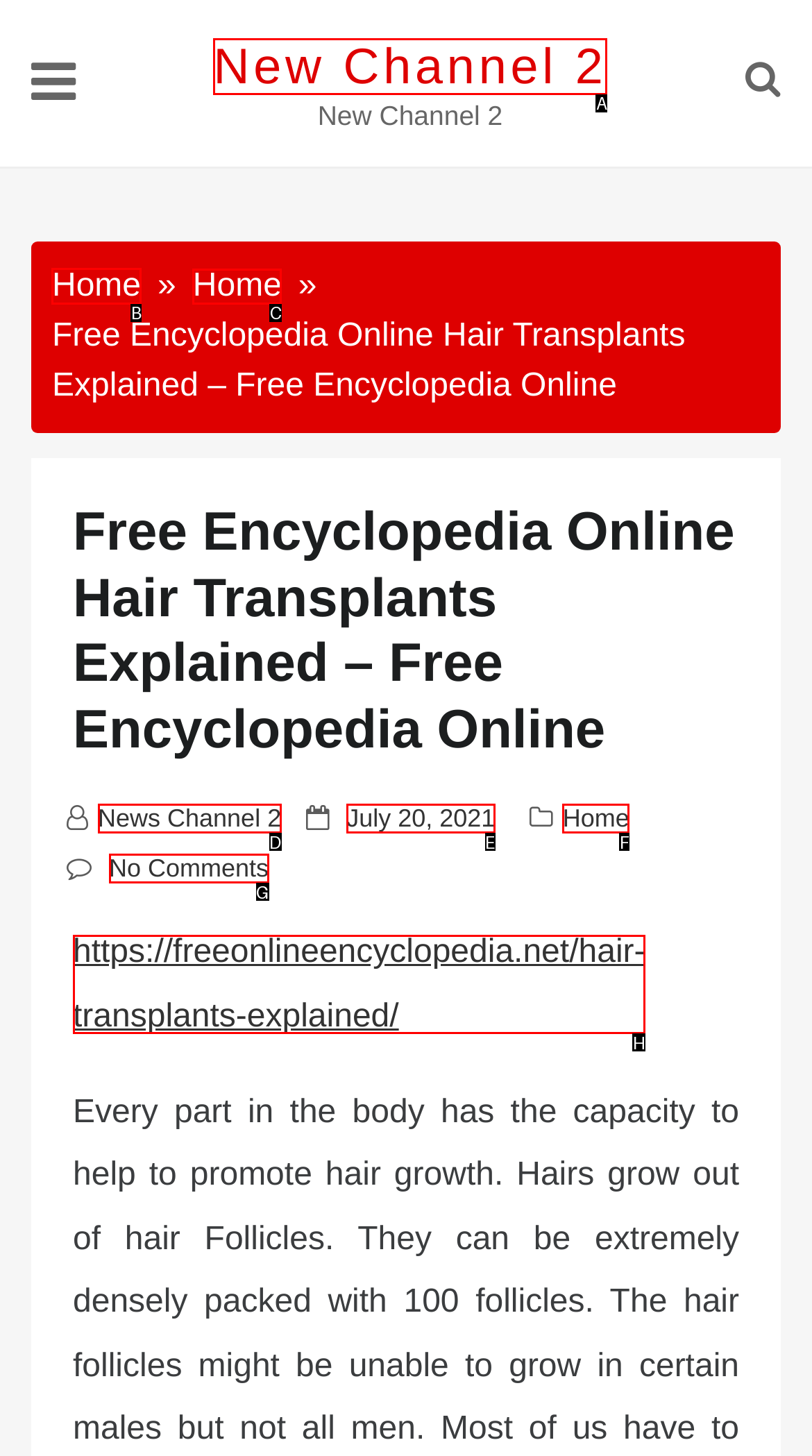Which HTML element should be clicked to fulfill the following task: go to home page?
Reply with the letter of the appropriate option from the choices given.

B